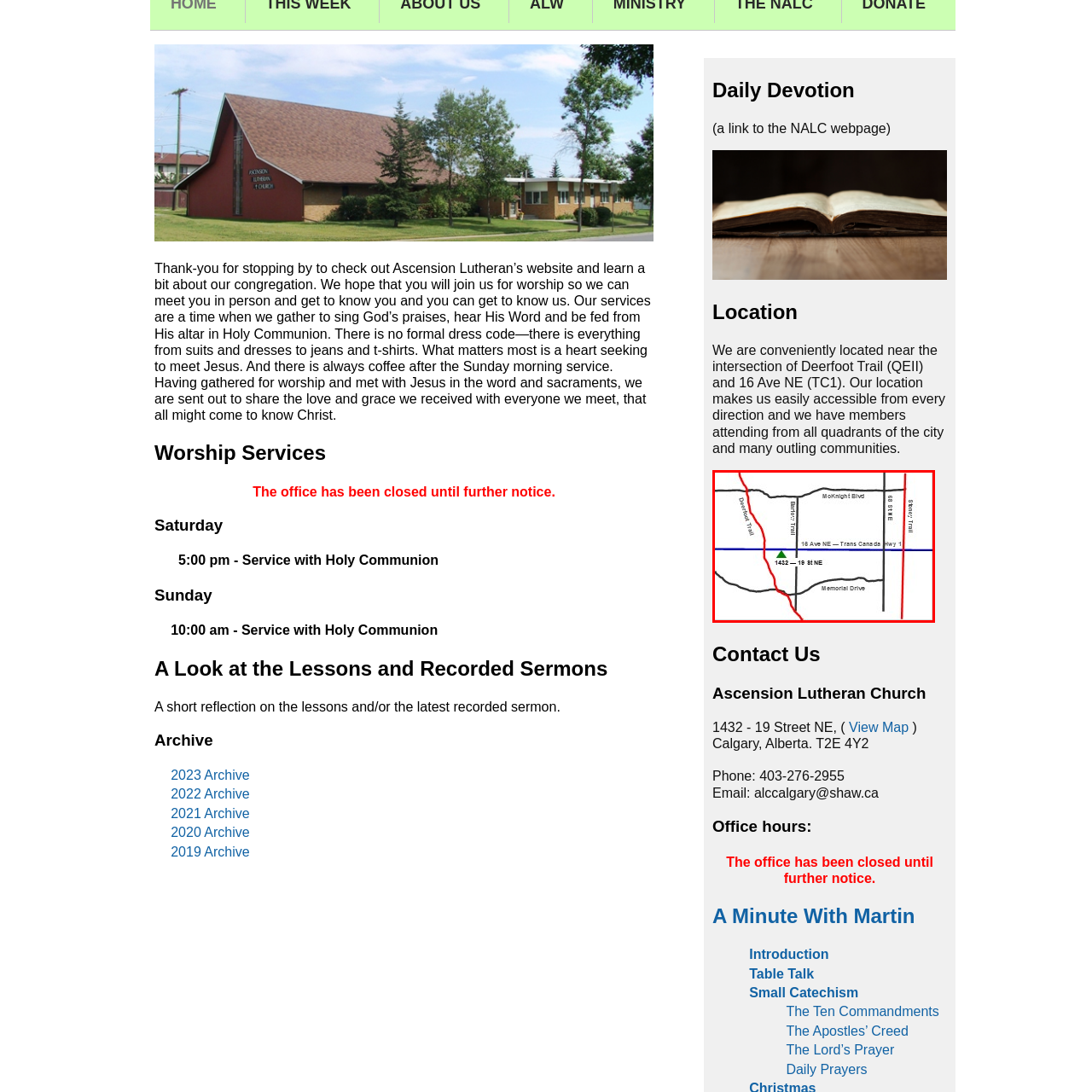Create a thorough and descriptive caption for the photo marked by the red boundary.

The image depicts a simplified map highlighting the location of Ascension Lutheran Church, situated at "1432 - 19 Street NE" in Calgary, Alberta. Key roads are marked, including Deerfoot Trail (QEII) and 16 Avenue NE (Trans Canada Highway 1), providing context for easy navigation. The map features a green triangle symbol indicating the church's specific address, with surrounding streets like MoKnight Blvd and Memorial Drive clearly labeled. This visual representation aids visitors in locating the church efficiently, emphasizing its accessibility from various directions within the city.